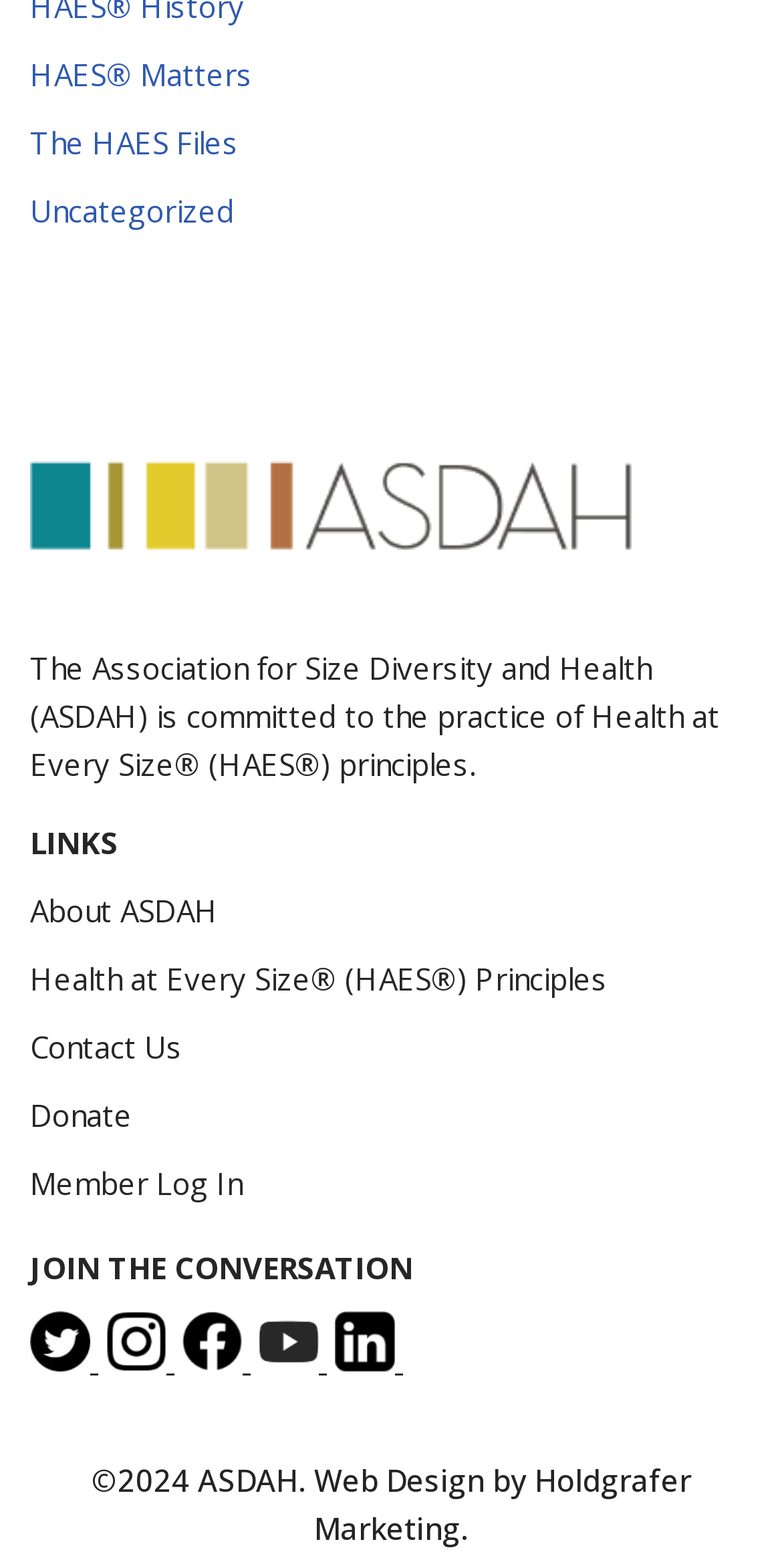Could you provide the bounding box coordinates for the portion of the screen to click to complete this instruction: "Log in as a member"?

[0.038, 0.741, 0.31, 0.767]